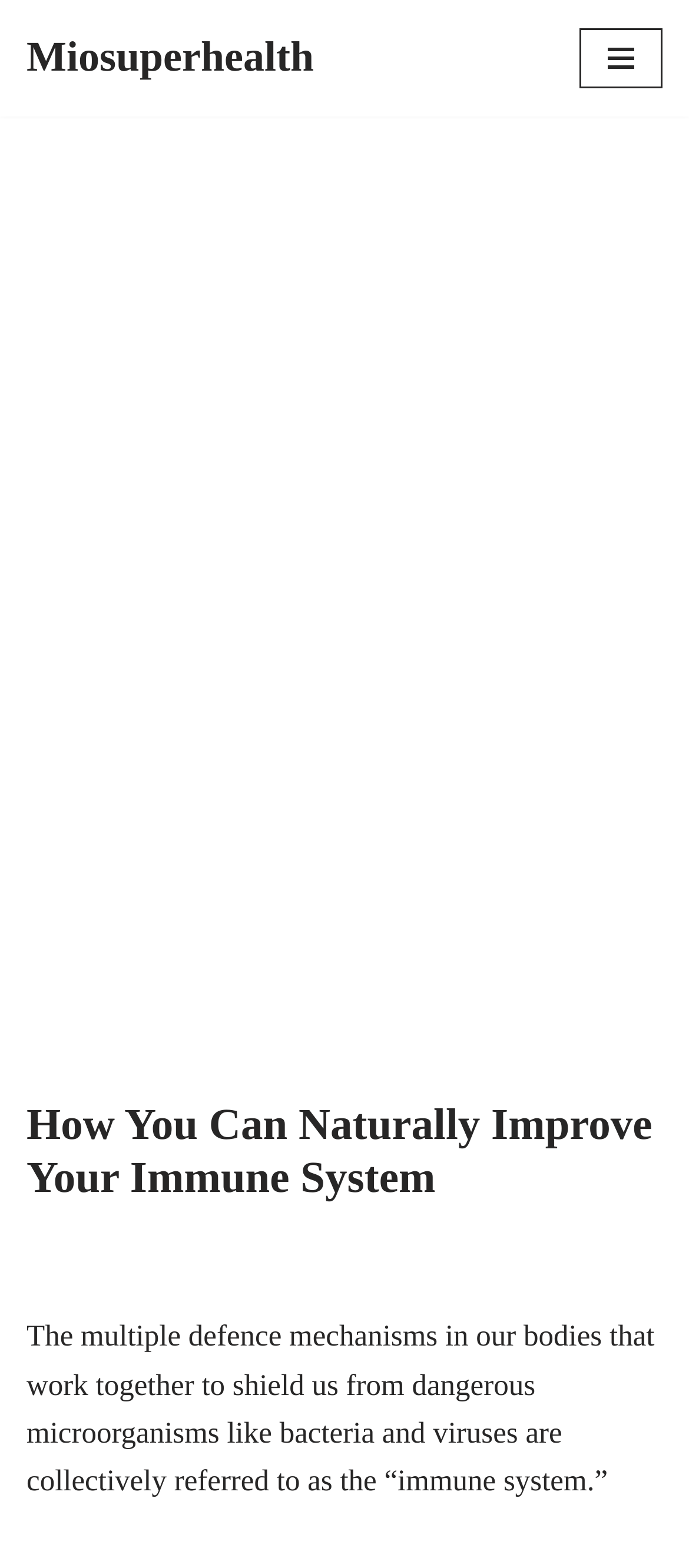What is the bounding box coordinate of the region containing the heading?
Please look at the screenshot and answer in one word or a short phrase.

[0.038, 0.702, 0.962, 0.77]